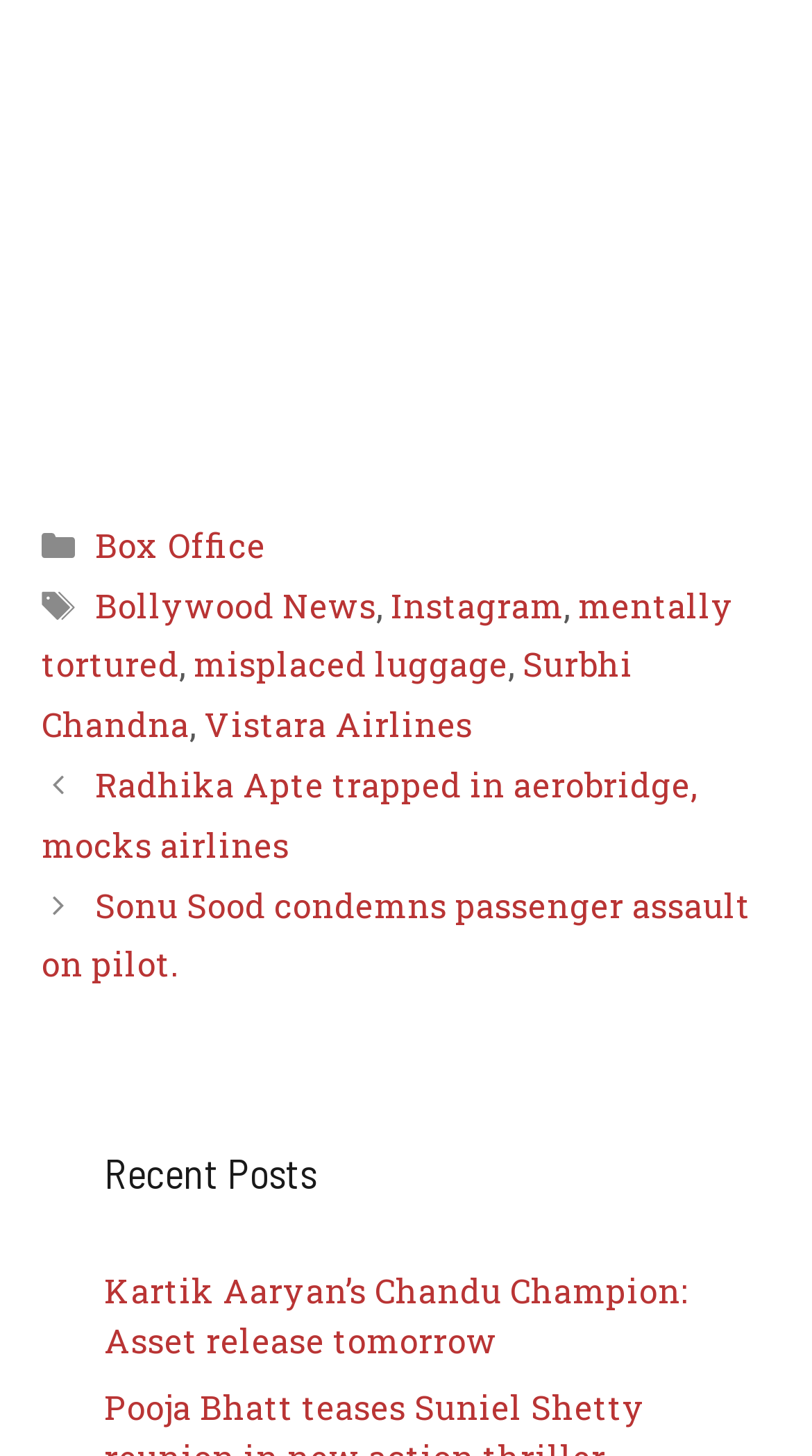Identify the bounding box coordinates of the region that needs to be clicked to carry out this instruction: "View Privacy Policy". Provide these coordinates as four float numbers ranging from 0 to 1, i.e., [left, top, right, bottom].

None